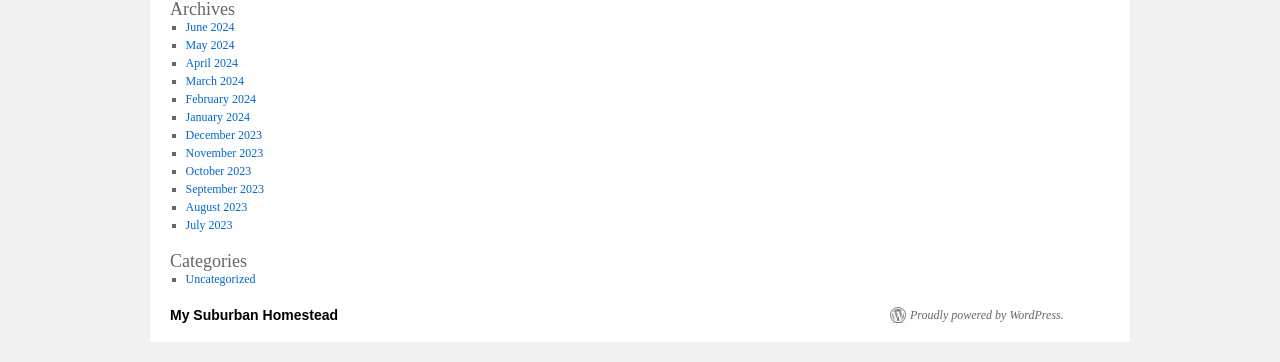Find the bounding box coordinates of the area to click in order to follow the instruction: "Check Uncategorized".

[0.145, 0.75, 0.2, 0.789]